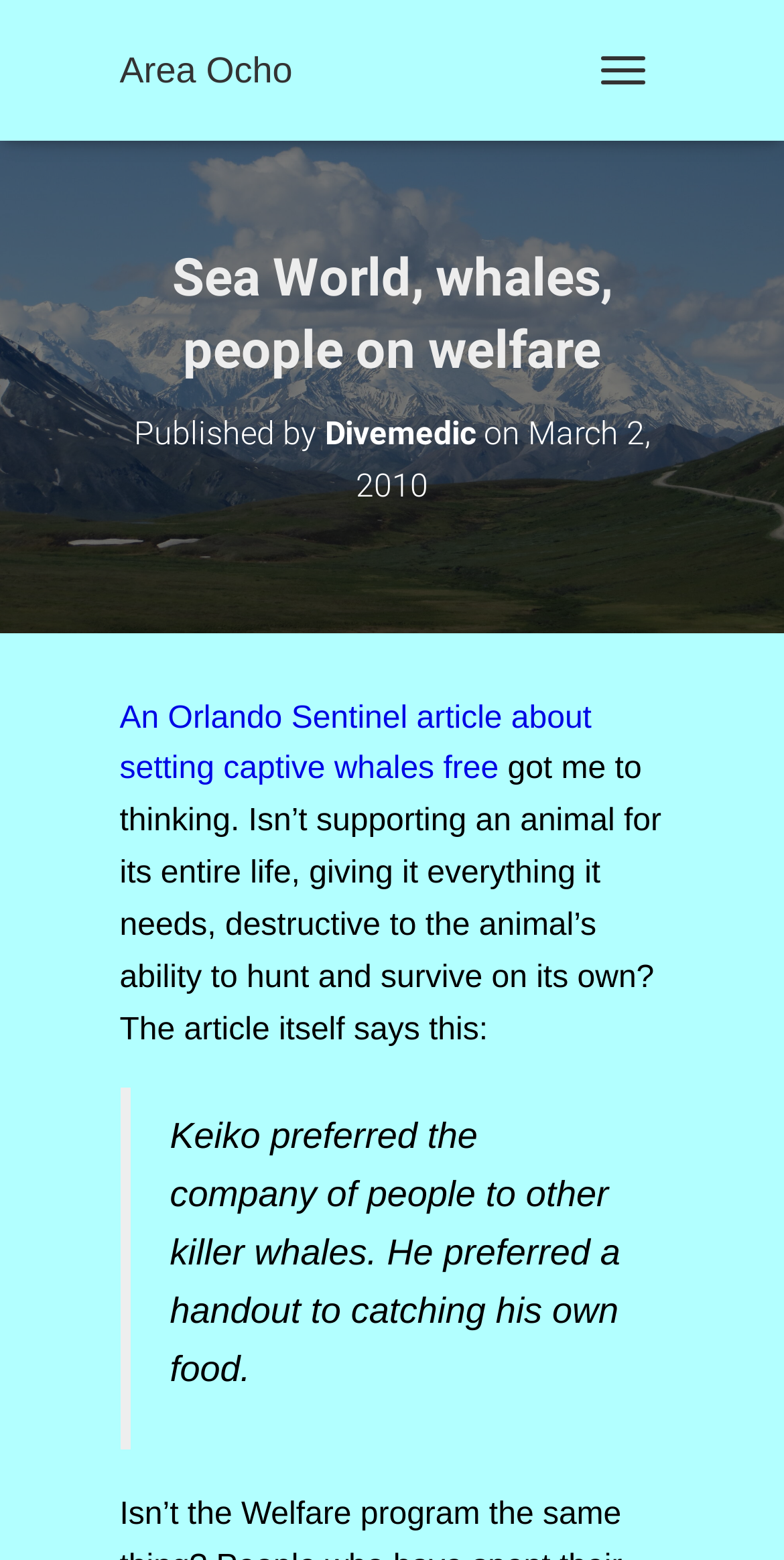Use one word or a short phrase to answer the question provided: 
What is the purpose of the button?

Toggle navigation